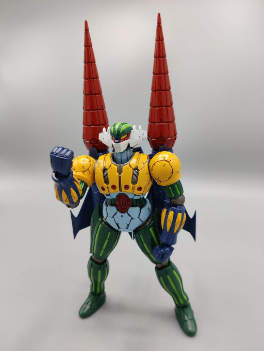Craft a thorough explanation of what is depicted in the image.

The image showcases the "HG Infinitism Jeeg," a highly detailed model figure that radiates vibrant colors and unique design elements. Standing confidently with a clenched fist, this figure features a striking combination of green, yellow, and blue hues, making it visually appealing. The character is adorned with distinctive spiked red accents that rise dramatically behind its head, adding an imposing appearance. The intricately sculpted details highlight the craftsmanship involved, from the articulated joints to the texture variations across different parts of the body. This figure exemplifies the fusion of creativity and engineering in model kit design, appealing to both collectors and enthusiasts of mecha and sci-fi genres.